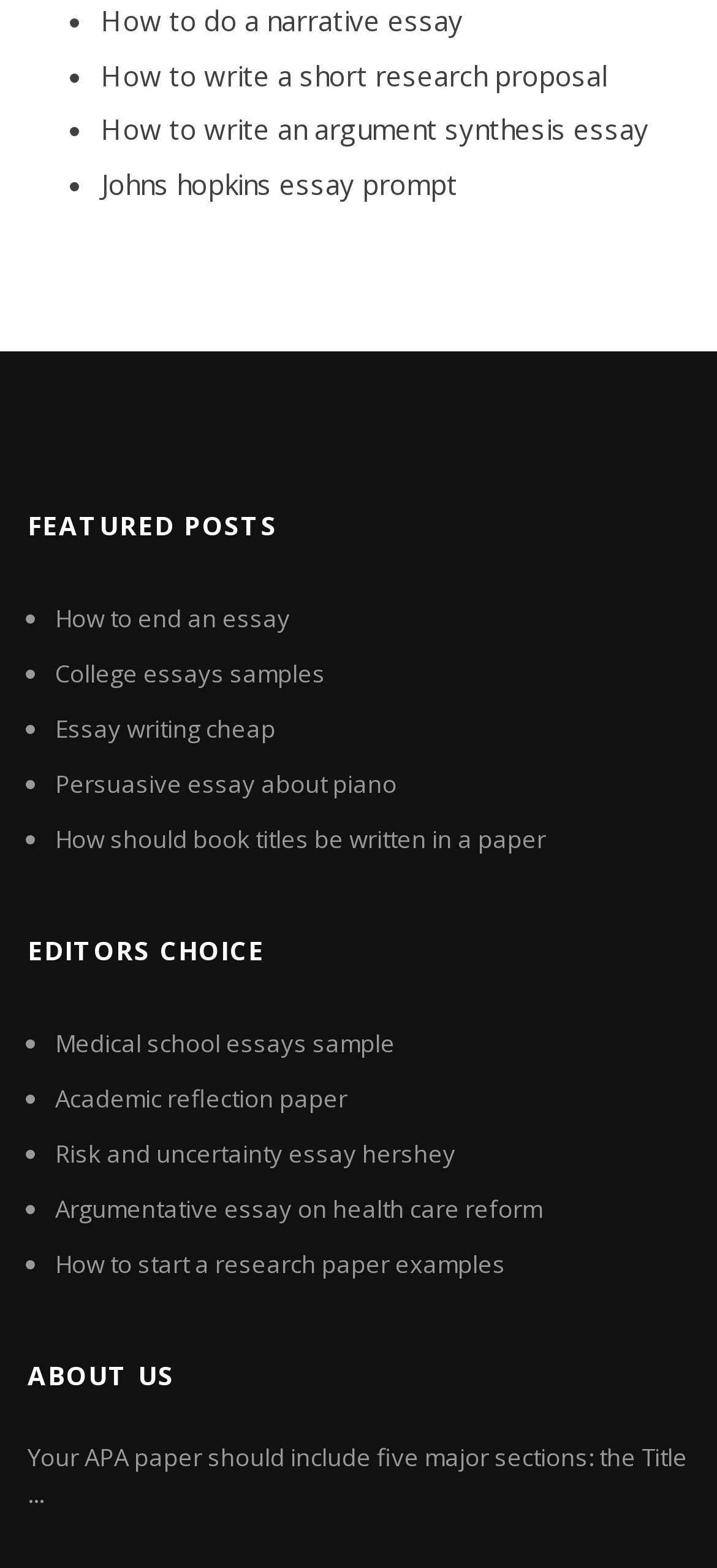Identify the bounding box coordinates of the area you need to click to perform the following instruction: "Click on 'How to do a narrative essay'".

[0.141, 0.002, 0.646, 0.025]